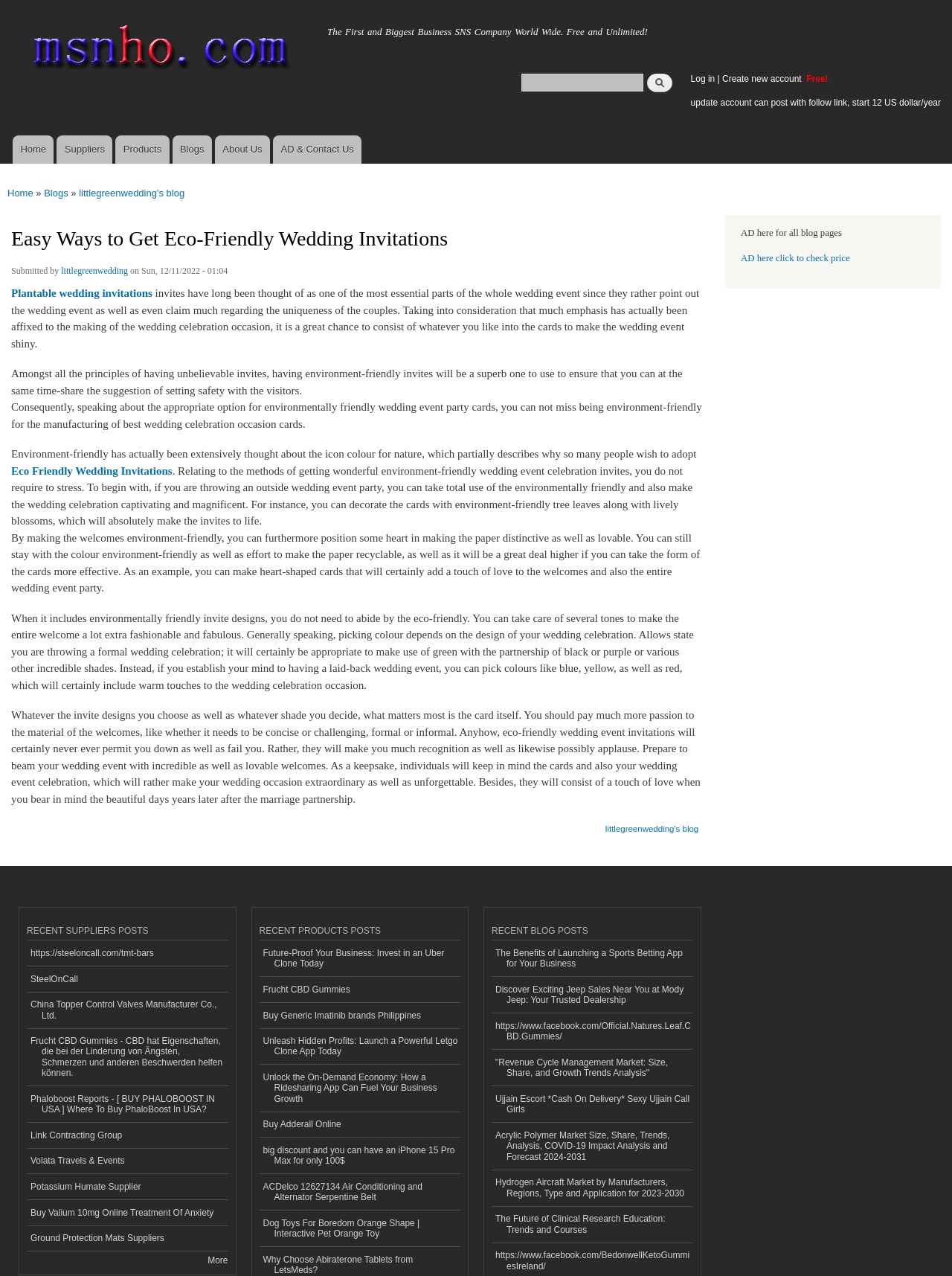Kindly determine the bounding box coordinates for the area that needs to be clicked to execute this instruction: "check recent suppliers posts".

[0.028, 0.724, 0.239, 0.737]